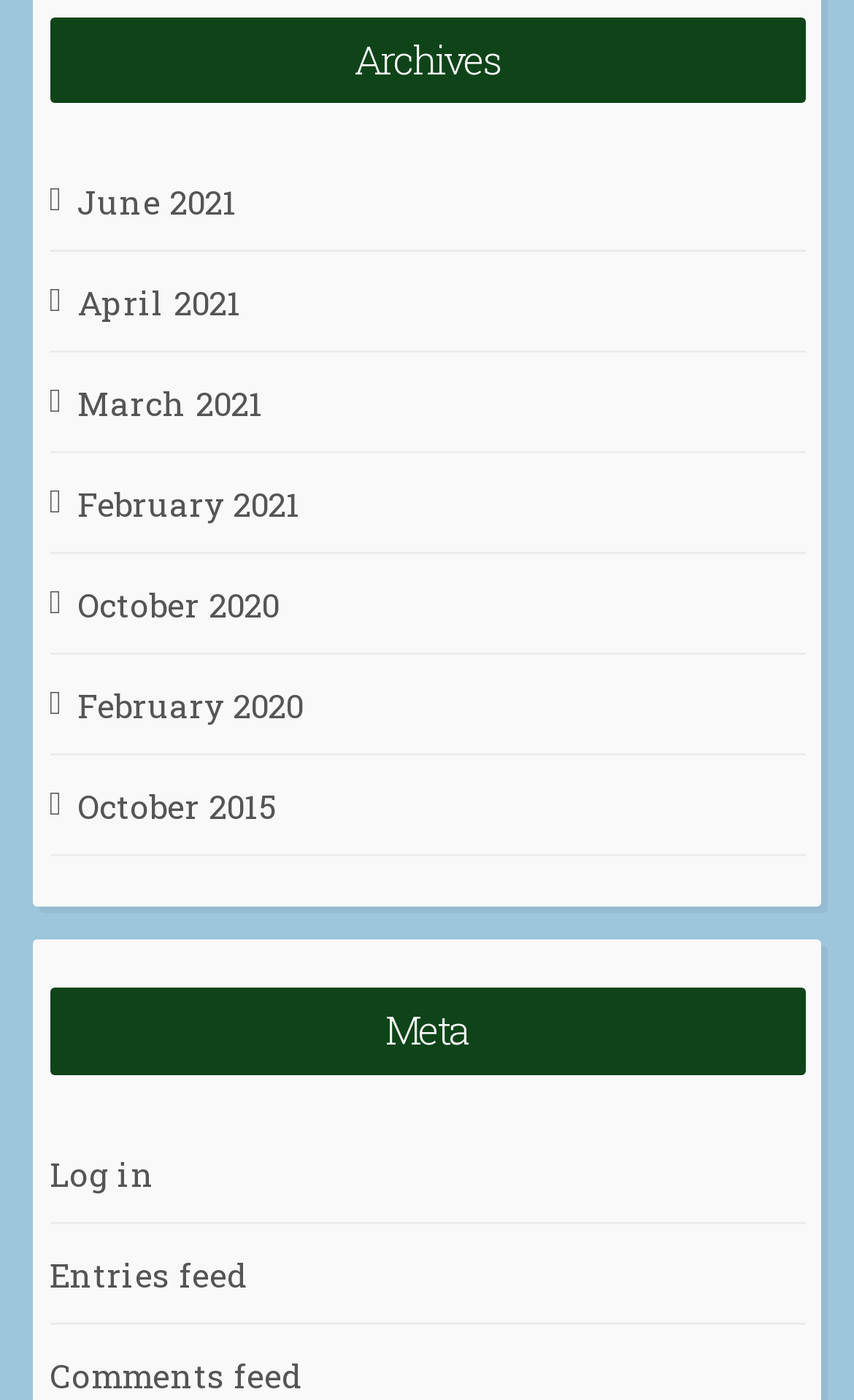Identify the bounding box coordinates of the part that should be clicked to carry out this instruction: "View archives for October 2015".

[0.091, 0.552, 0.324, 0.599]